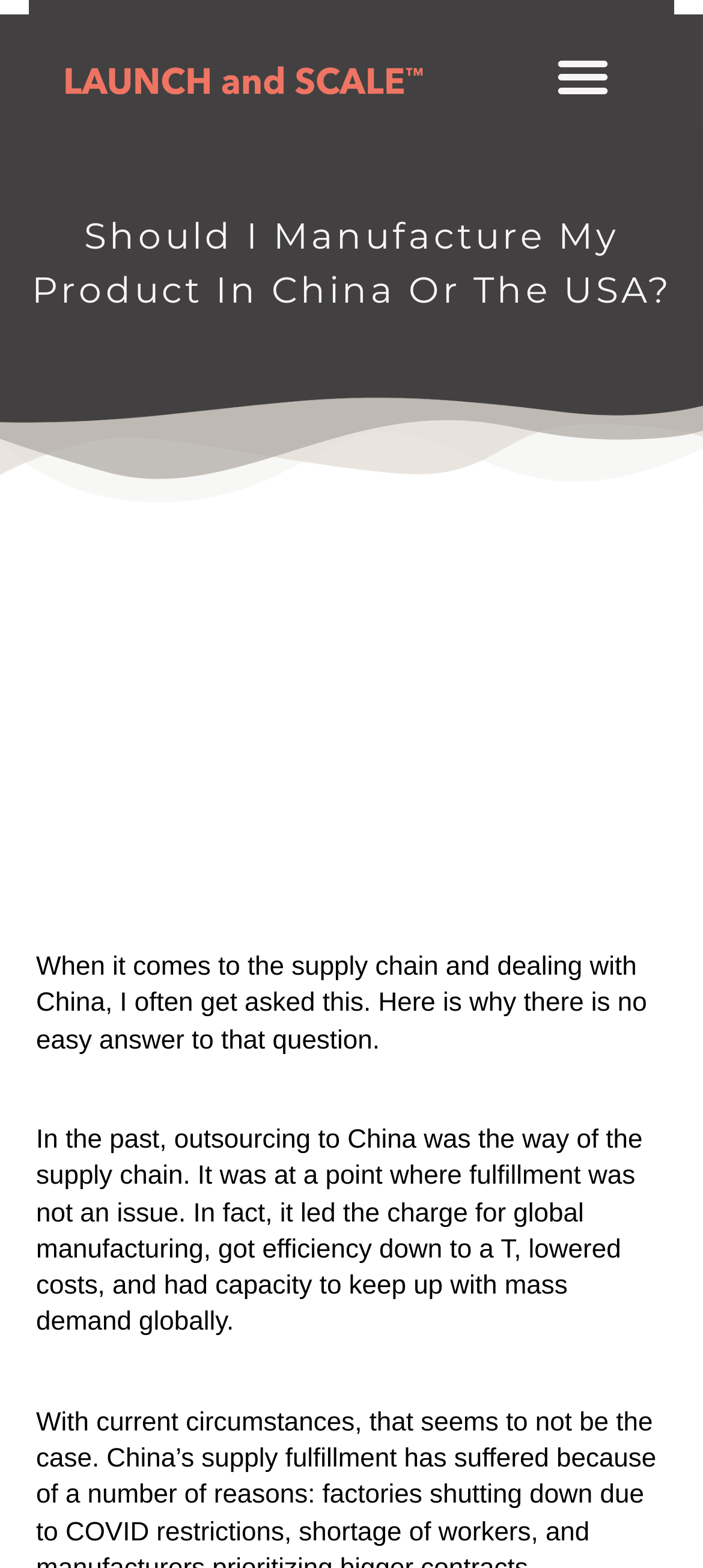Given the element description, predict the bounding box coordinates in the format (top-left x, top-left y, bottom-right x, bottom-right y), using floating point numbers between 0 and 1: travelbugs

None